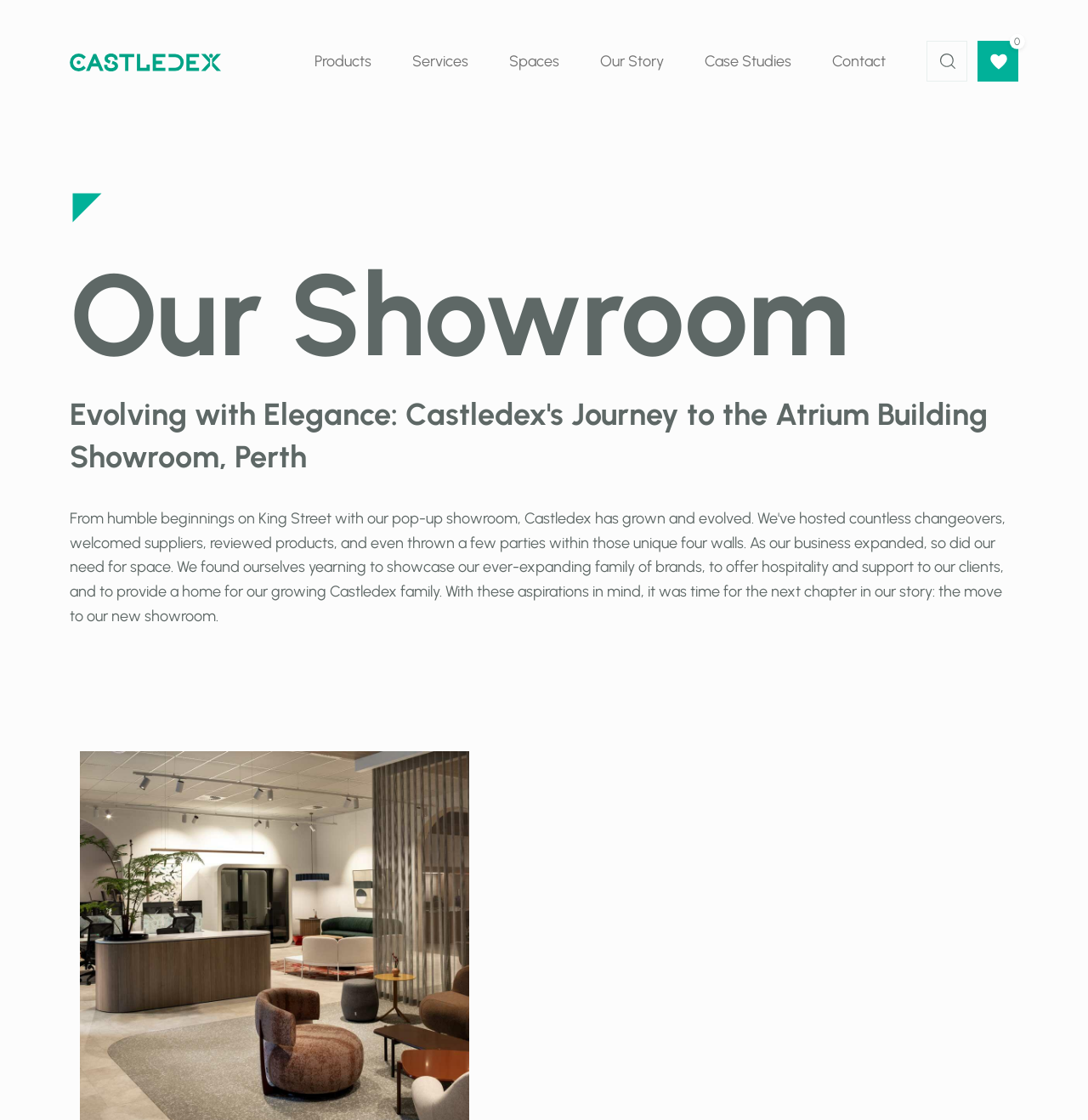What is the purpose of the button with the text '0'?
Please respond to the question with as much detail as possible.

The button with the text '0' is a child of the banner element, but its purpose is not explicitly stated on the webpage. It may be related to a counter or a rating system, but without further context, its exact purpose cannot be determined.